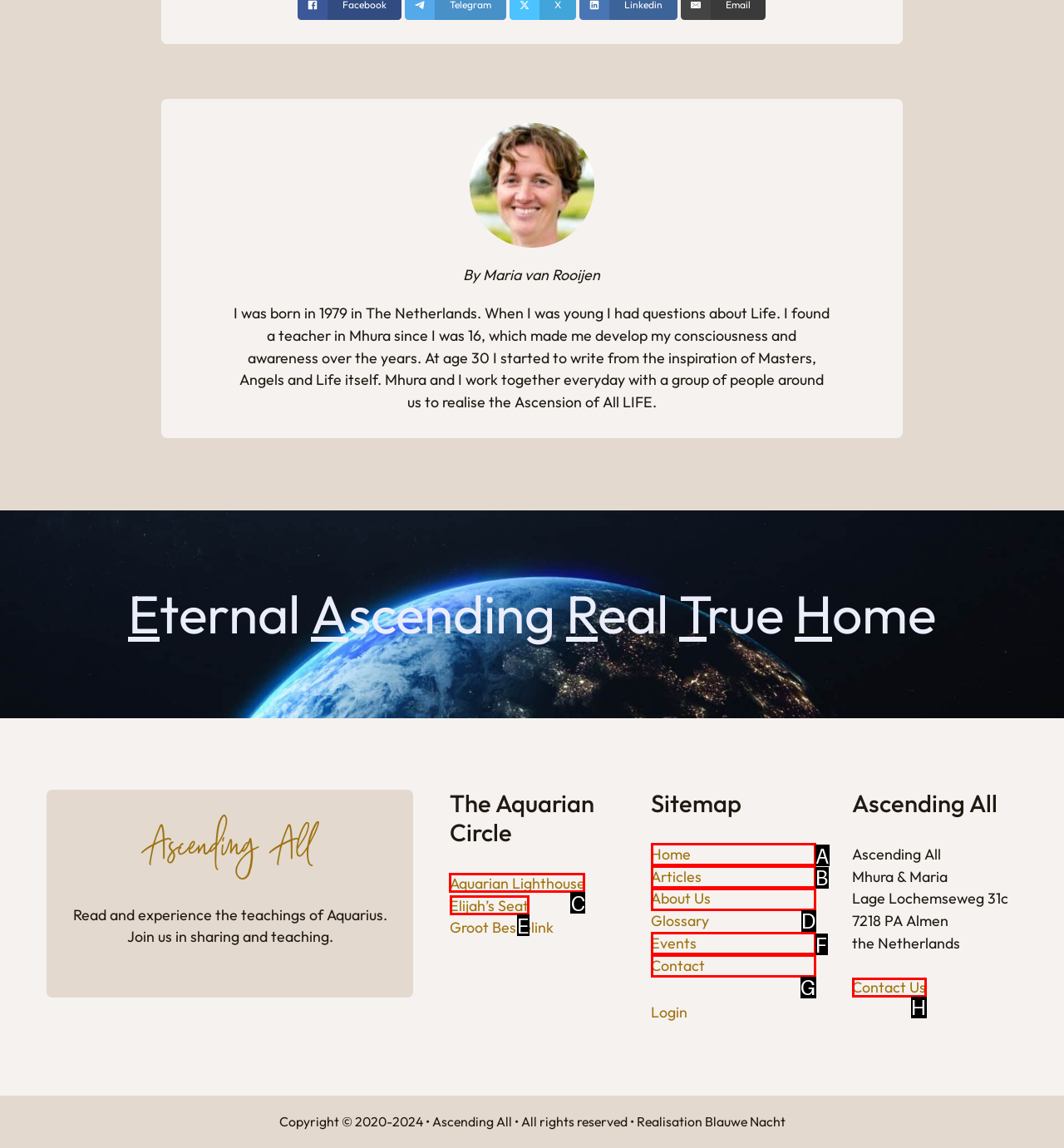Identify the correct HTML element to click to accomplish this task: Read about Elijah’s Seat
Respond with the letter corresponding to the correct choice.

E